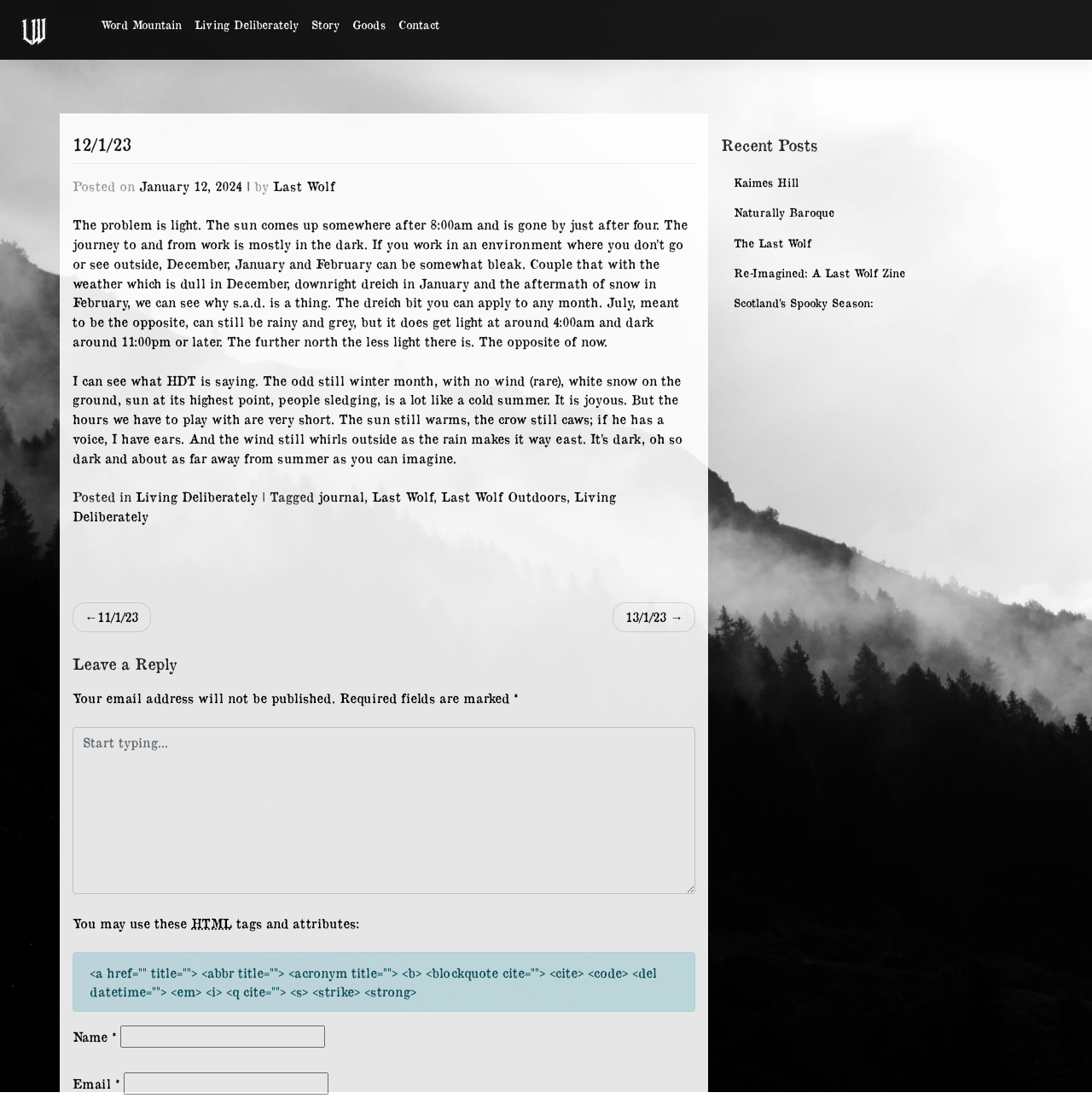Find the bounding box coordinates of the element you need to click on to perform this action: 'Read the article titled '12/1/23''. The coordinates should be represented by four float values between 0 and 1, in the format [left, top, right, bottom].

[0.066, 0.121, 0.637, 0.177]